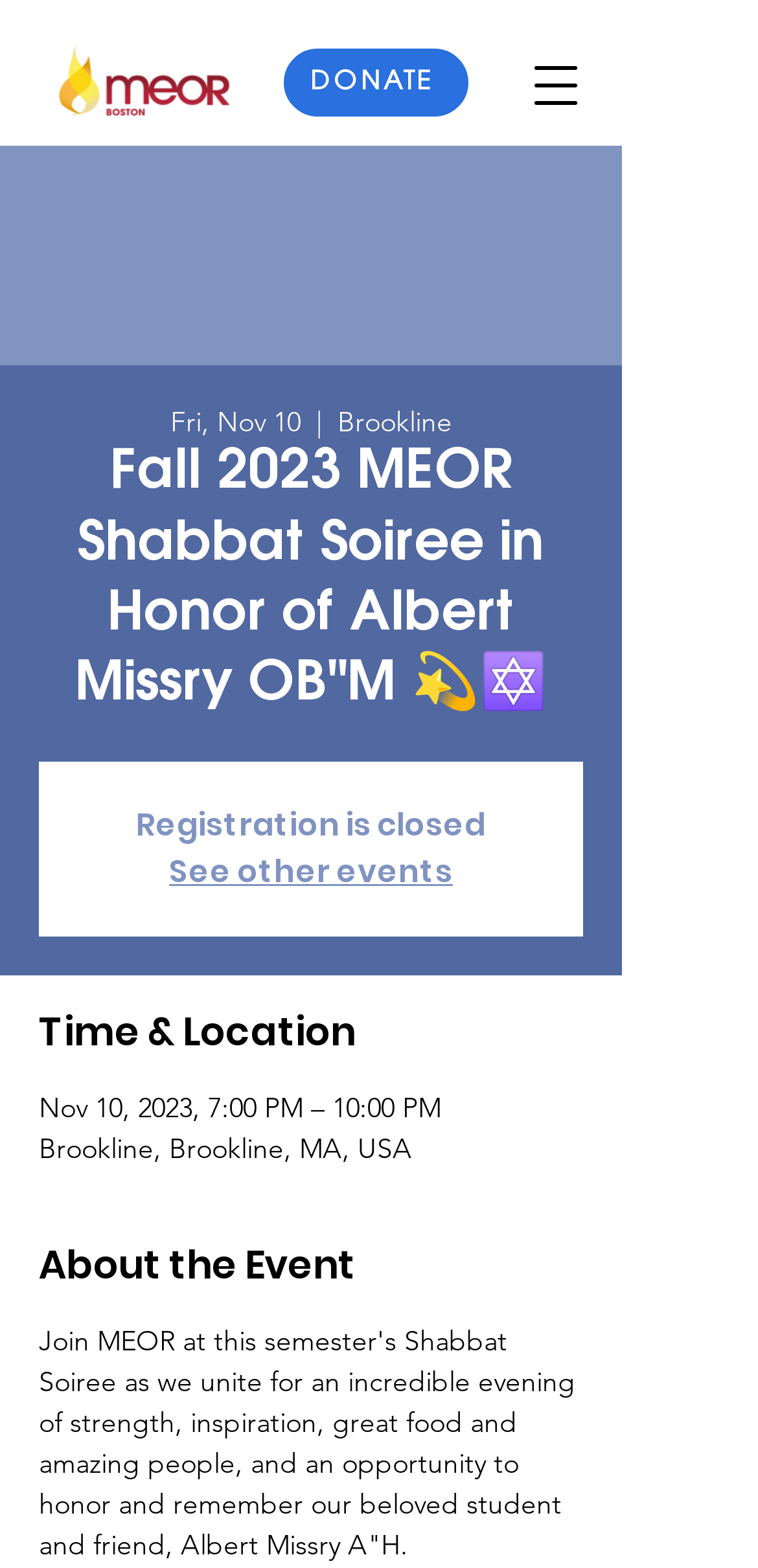Write an elaborate caption that captures the essence of the webpage.

The webpage appears to be an event page for the "Fall 2023 MEOR Shabbat Soiree" in honor of Albert Missry. At the top left corner, there is a logo image, and next to it, a "DONATE" link. On the top right corner, there is a button to open a navigation menu.

When the navigation menu is opened, it displays a series of details about the event. The date "Fri, Nov 10" is shown, followed by the location "Brookline". The main heading "Fall 2023 MEOR Shabbat Soiree in Honor of Albert Missry OB"M" is prominently displayed. Below it, there is a notice that "Registration is closed". 

Further down, there is a link to "See other events". The event details are organized into sections, with headings such as "Time & Location" and "About the Event". Under "Time & Location", the date and time "Nov 10, 2023, 7:00 PM – 10:00 PM" and the location "Brookline, Brookline, MA, USA" are listed. 

The "About the Event" section provides a brief description of the event, stating that it will be an evening of strength, inspiration, great food, and amazing people, and an opportunity to honor and remember Albert Missry.